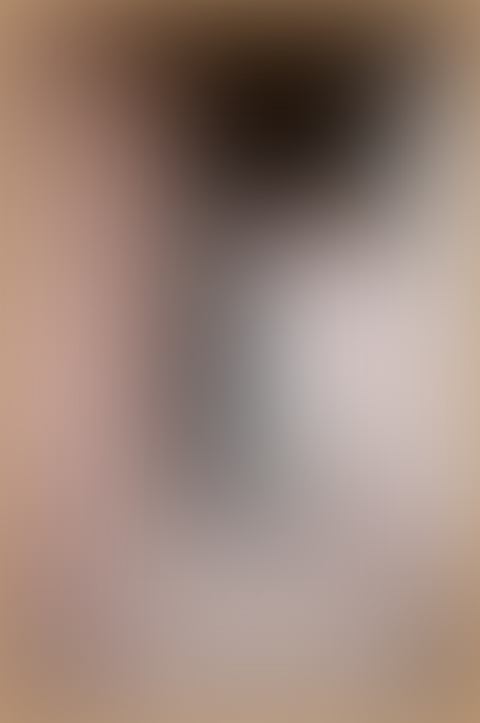Generate an in-depth description of the image.

The image showcases a representation of Anou, an organization dedicated to empowering artisans by providing them with a unique, language-free interface that facilitates direct sales to customers around the globe. This initiative allows artisan workers to retain 80% of their earnings, with the remaining funds reinvested into the platform and artisan training programs. Over six years, Anou has expanded its impact by establishing a materials supply company, offering management and production training to artisans, and advocating for changes in outdated regulations that favor middlemen over makers. This effort is aimed at fostering a more equitable artisan economy that prioritizes skill development, market access, and financial stability, encouraging artisans to shape their own futures beyond traditional fair trade practices. The image likely captures those artisans and their crafts, highlighting the vibrant cultural narratives and individuality of their works, possibly set against picturesque backdrops that illustrate their connection to the places they hail from.